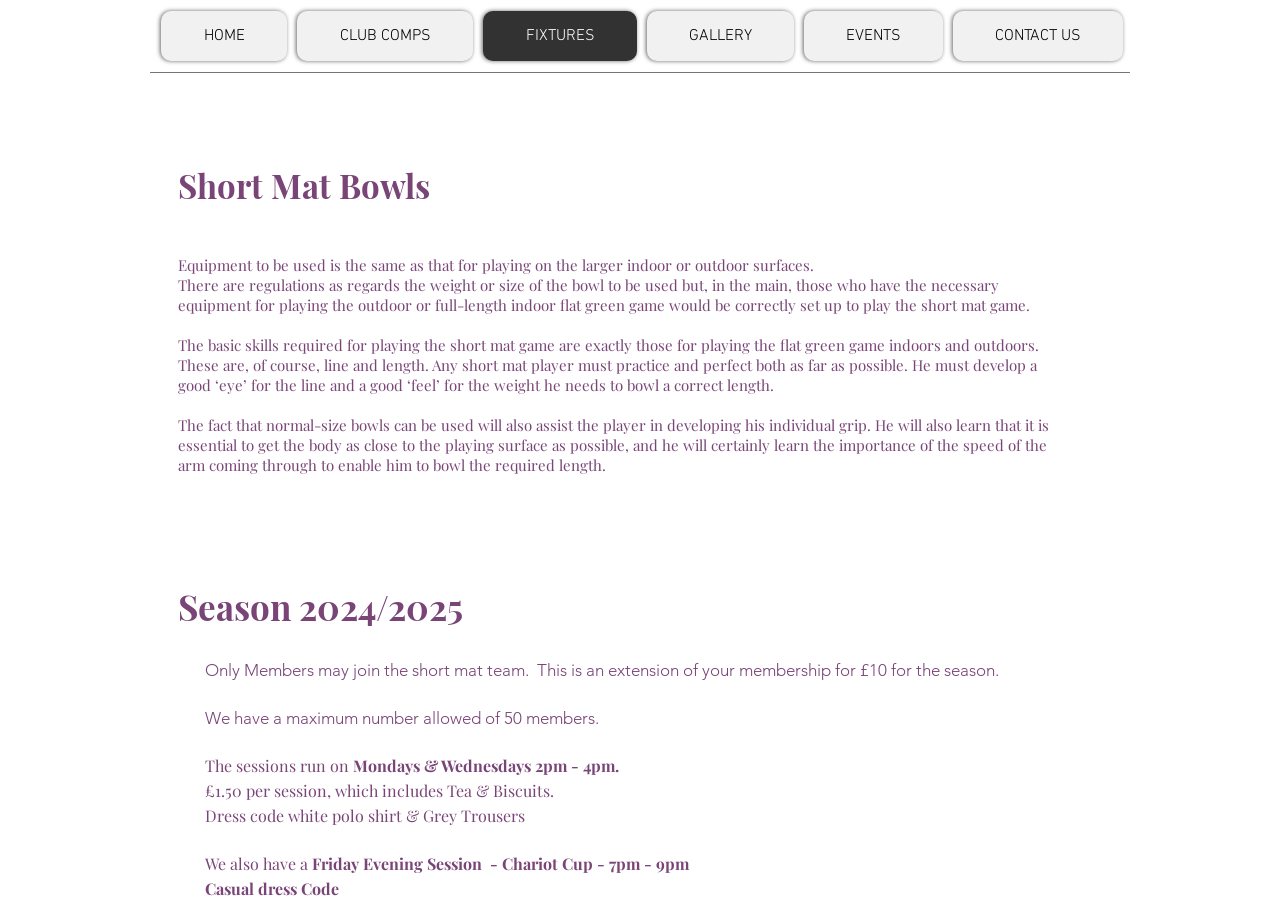What is the dress code for the Monday and Wednesday sessions?
Give a one-word or short-phrase answer derived from the screenshot.

White polo shirt & Grey Trousers